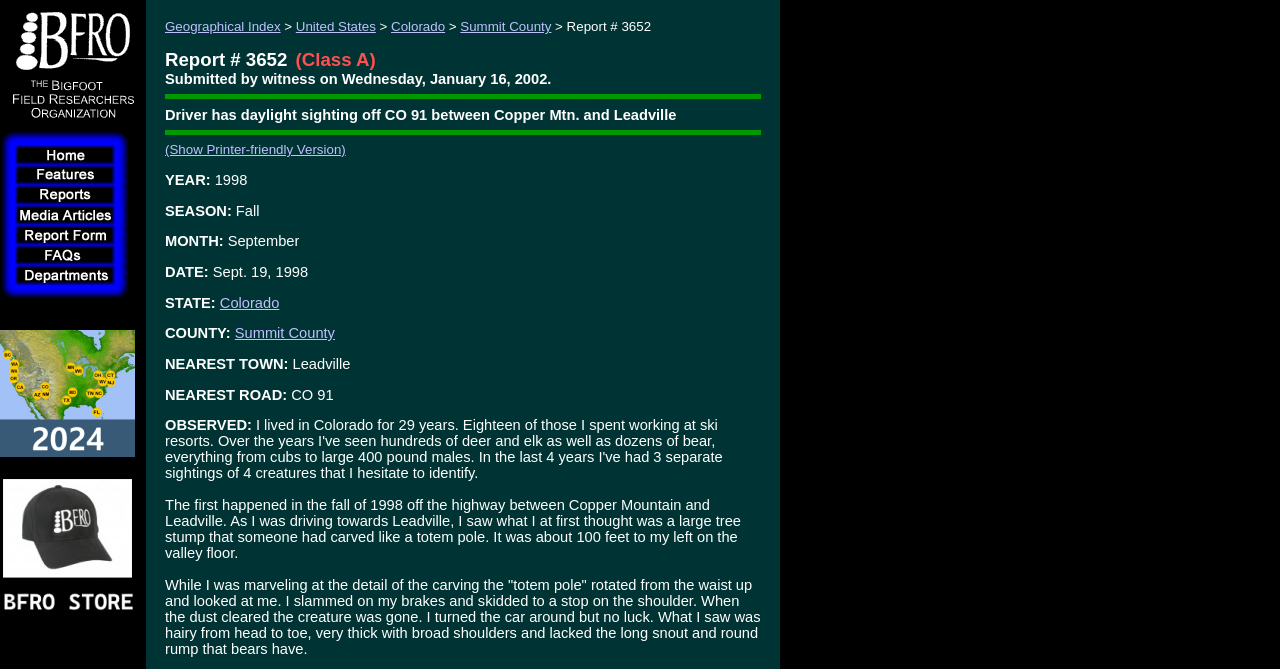Find the bounding box coordinates of the clickable area required to complete the following action: "Click the Bigfoot Field Researchers Organization Logo".

[0.006, 0.175, 0.107, 0.199]